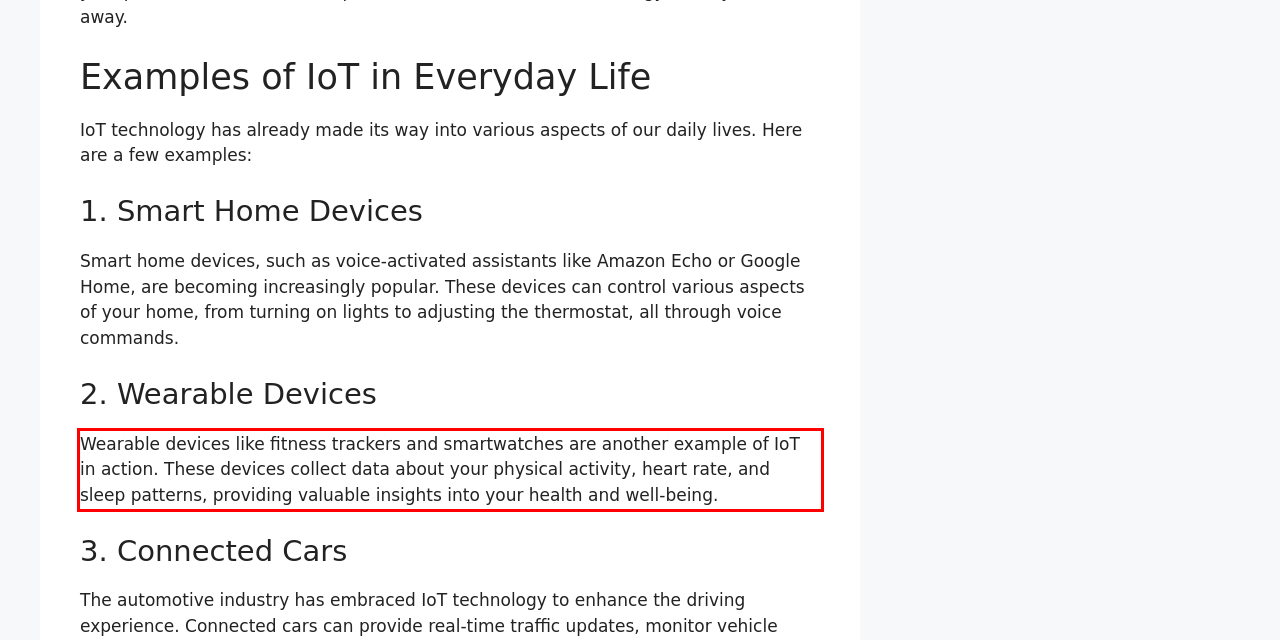You are looking at a screenshot of a webpage with a red rectangle bounding box. Use OCR to identify and extract the text content found inside this red bounding box.

Wearable devices like fitness trackers and smartwatches are another example of IoT in action. These devices collect data about your physical activity, heart rate, and sleep patterns, providing valuable insights into your health and well-being.